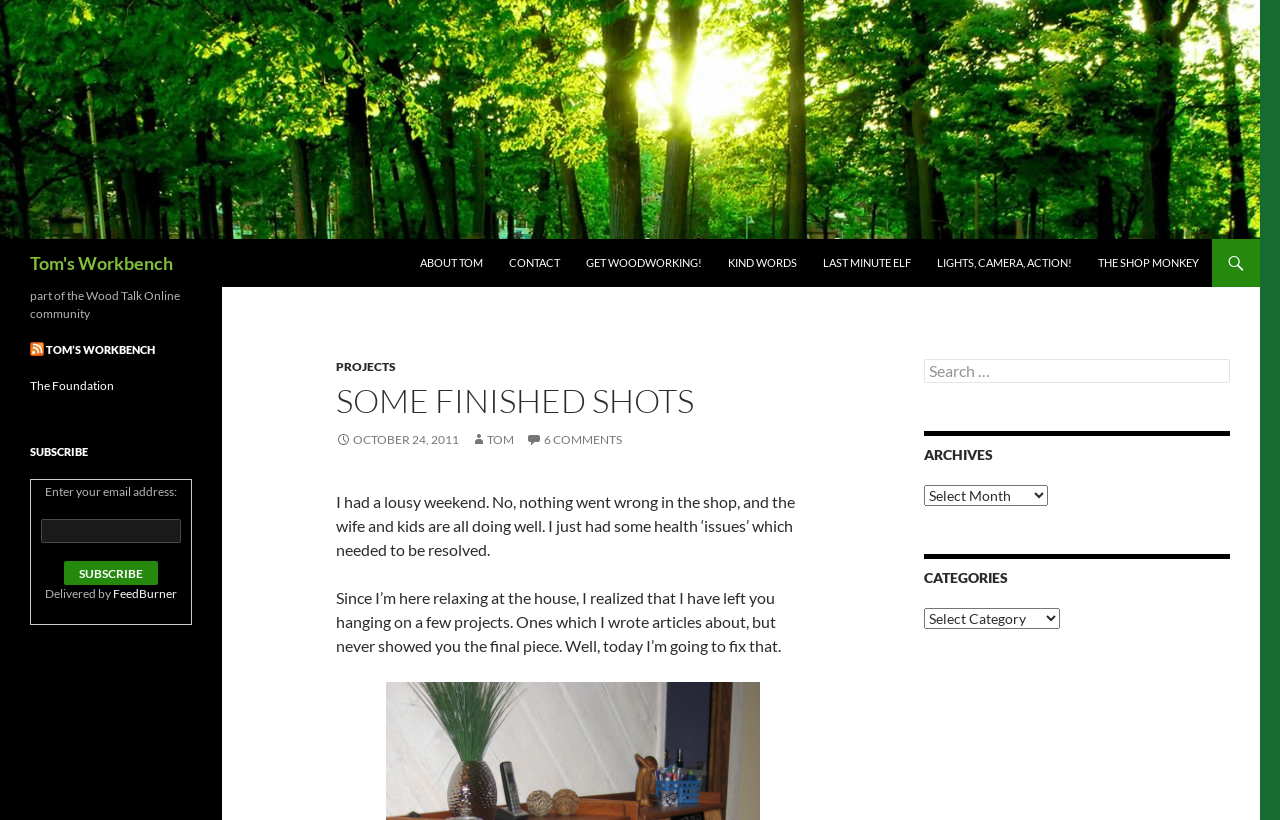What is the category of the website?
Using the information from the image, answer the question thoroughly.

I deduced the answer by analyzing the website's content and structure, which suggests that it is related to woodworking. The presence of categories such as 'PROJECTS' and 'ARCHIVES' also supports this conclusion.